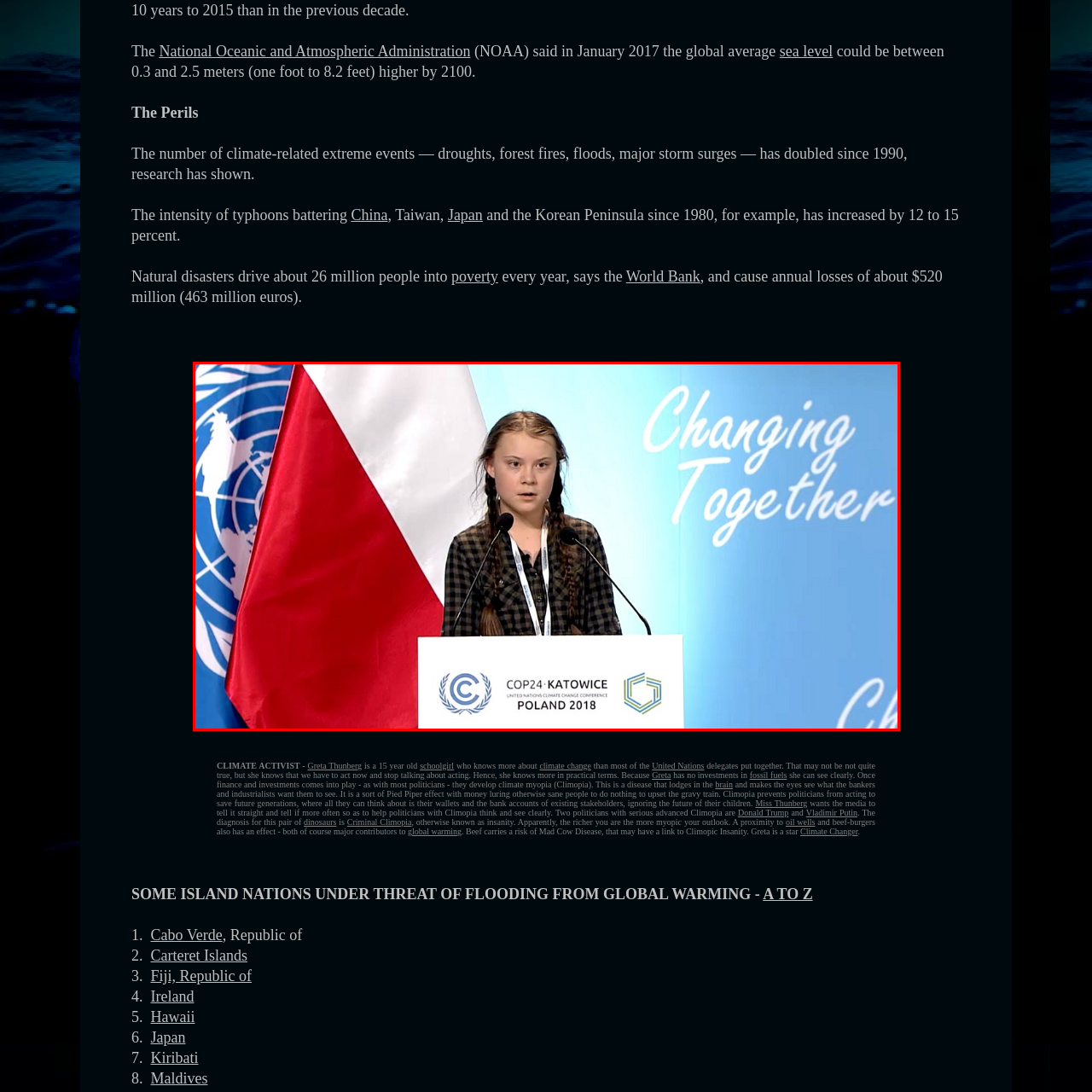Examine the content inside the red bounding box and offer a comprehensive answer to the following question using the details from the image: What is the phrase on the backdrop behind Greta Thunberg?

The image shows a clear view of the backdrop behind Greta Thunberg, which features the phrase 'Changing Together', highlighting the collaborative efforts needed to confront climate change.